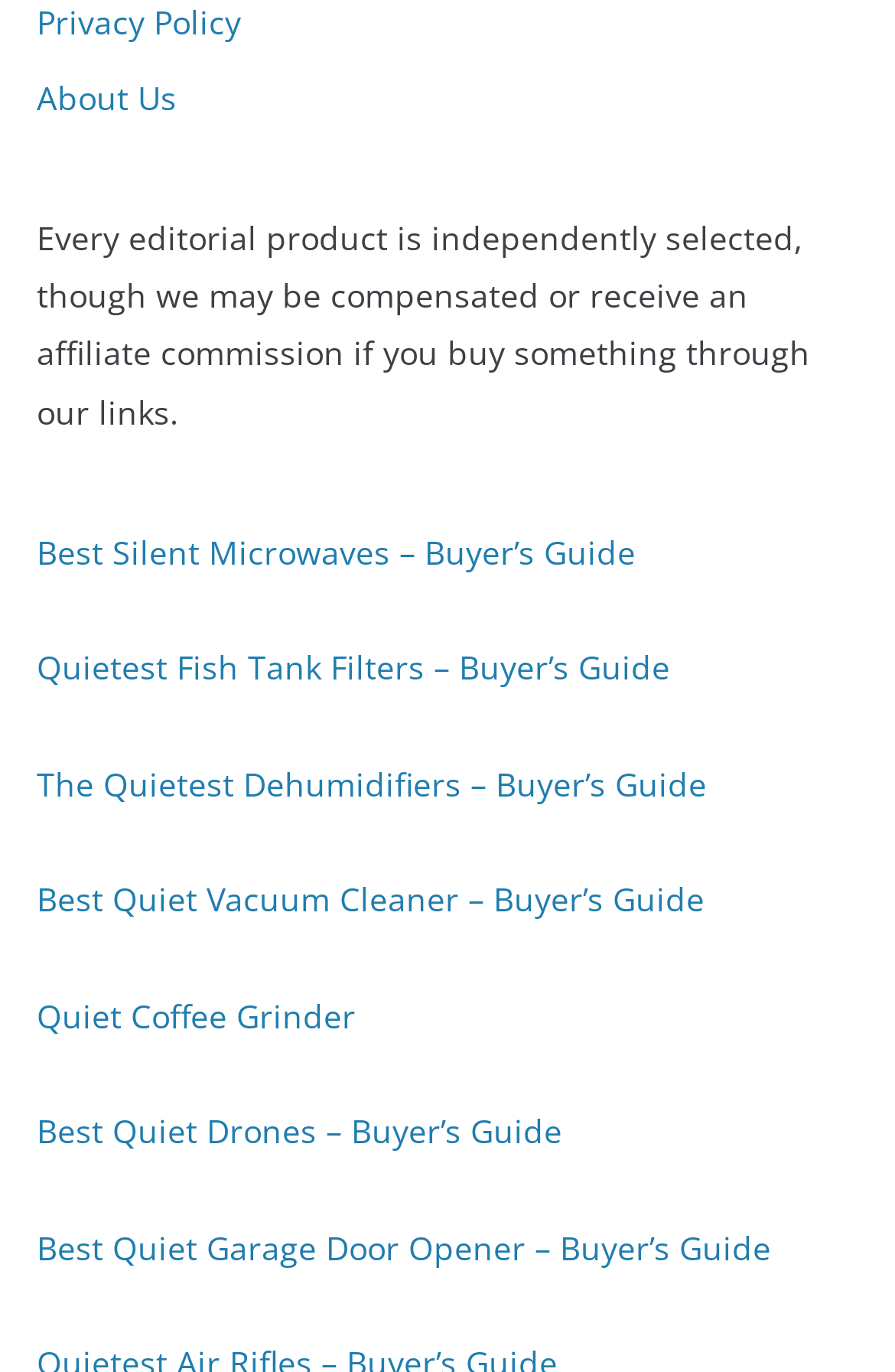Locate the bounding box of the UI element described in the following text: "Privacy Policy".

[0.041, 0.0, 0.269, 0.032]